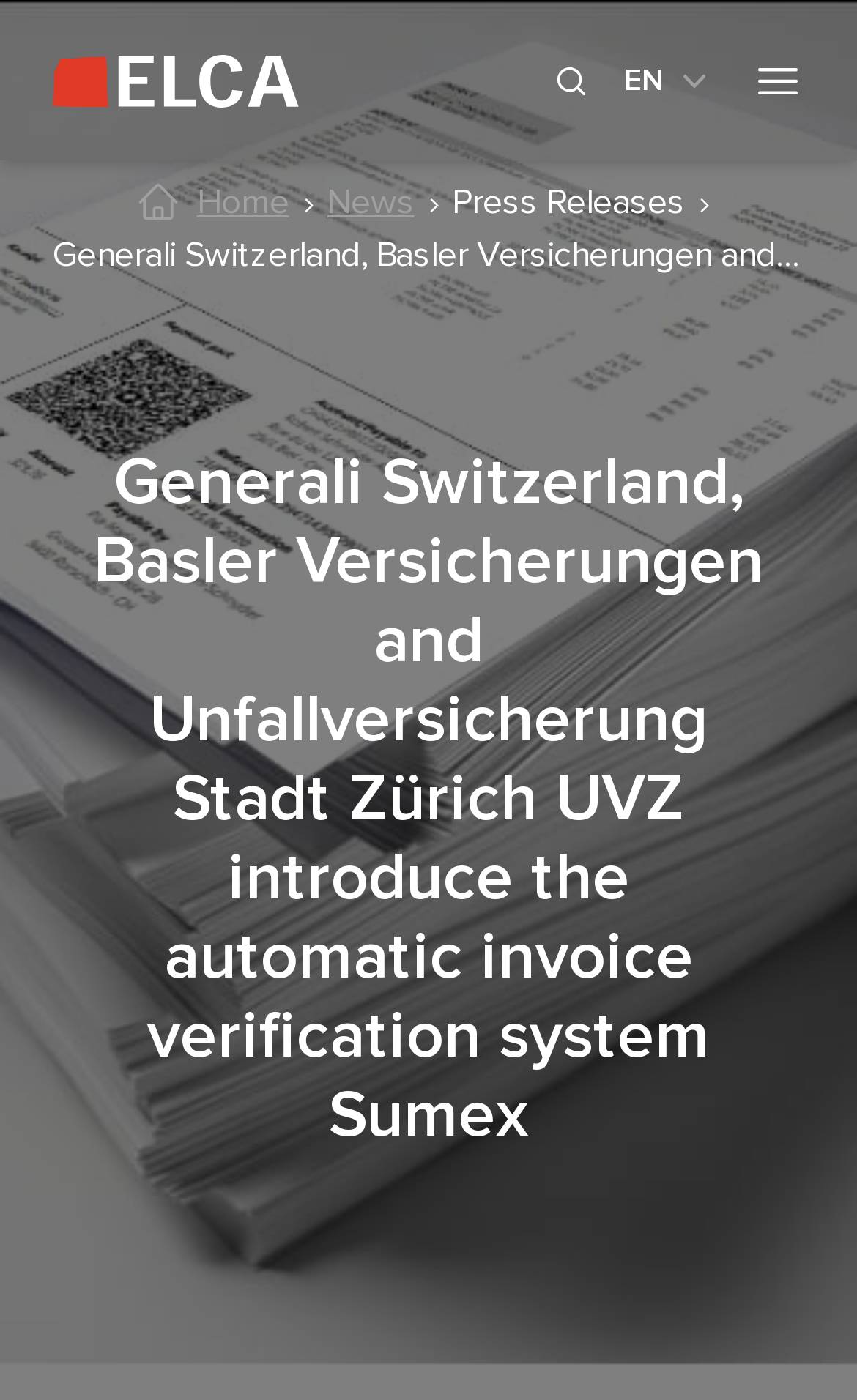Describe all visible elements and their arrangement on the webpage.

The webpage is about Sumex II, an automated invoice verification system introduced by Generali Switzerland, Basler Versicherungen, and Unfallversicherung Stadt Zürich. 

At the top of the page, there is a header section with a navigation menu that includes links to "ELCA ELCA" and a button to open the main menu. The navigation menu is located at the top left of the page. 

Below the header section, there is a prominent heading that summarizes the main topic of the webpage. 

On the top right of the page, there is a dialog box about cookies, which is a modal window. Inside the dialog box, there is a tab panel with a description about the use of cookies on the website. The description is followed by three buttons: "Deny", "Customize", and "Allow all". There is also a "Close banner" button at the top right corner of the dialog box, accompanied by an image. 

Below the dialog box, there are four links: "Home", "News", "Press Releases", and another link that is not labeled. These links are positioned horizontally and are located near the top of the page.